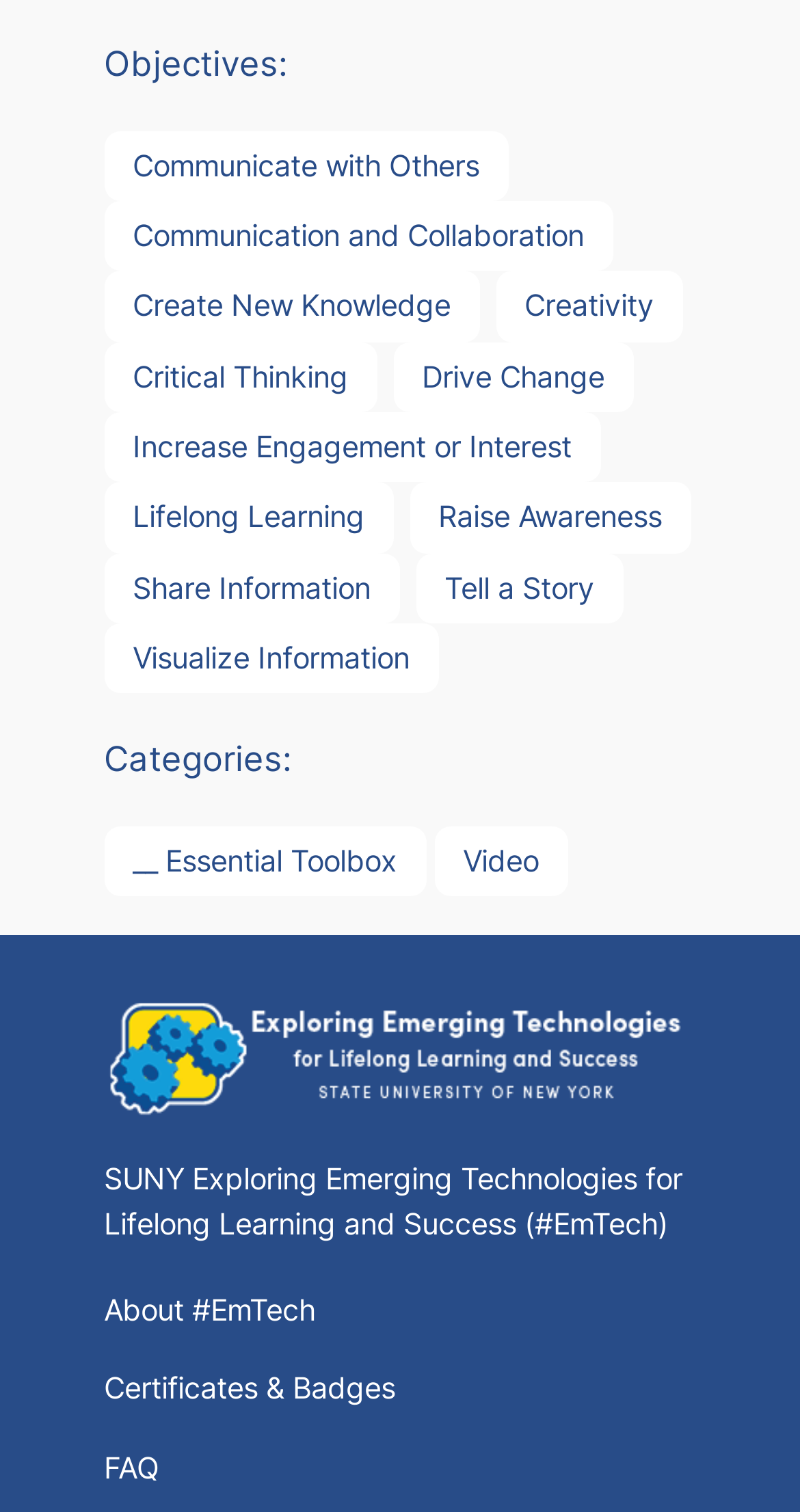Refer to the image and provide an in-depth answer to the question:
How many links are under 'Objectives:'?

I counted the number of links under the 'Objectives:' heading, which are 'Communicate with Others', 'Communication and Collaboration', 'Create New Knowledge', 'Creativity', 'Critical Thinking', 'Drive Change', 'Increase Engagement or Interest', 'Lifelong Learning', 'Raise Awareness', 'Share Information', and 'Tell a Story'.